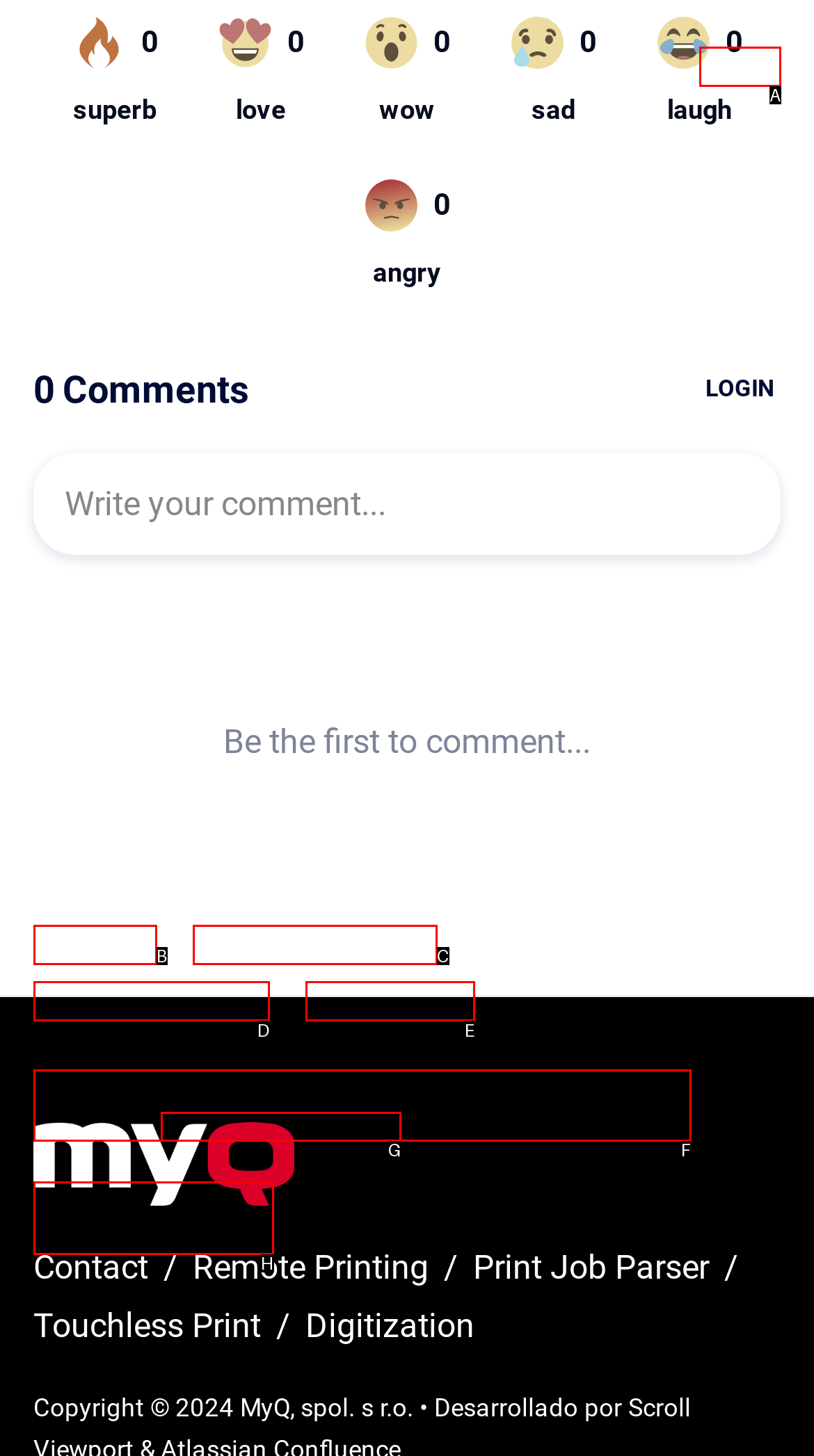Determine which HTML element fits the description: Español. Answer with the letter corresponding to the correct choice.

H